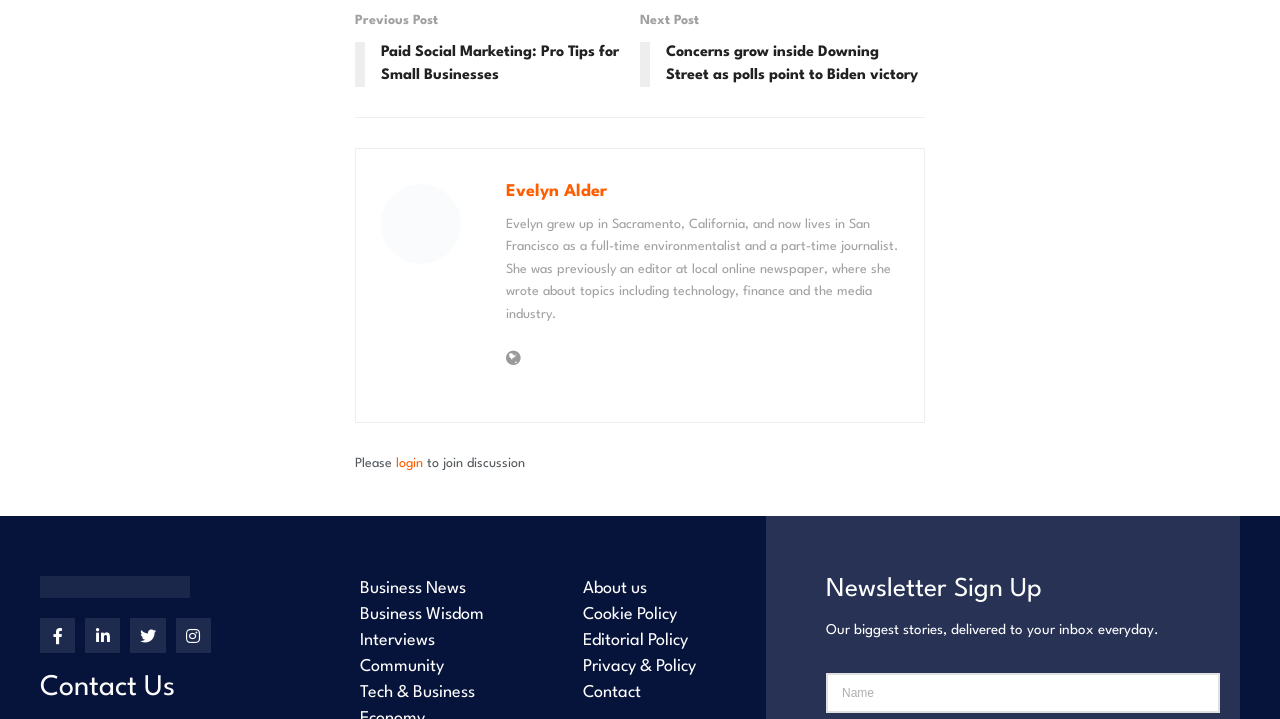Identify the bounding box of the UI element described as follows: "Twitter". Provide the coordinates as four float numbers in the range of 0 to 1 [left, top, right, bottom].

[0.102, 0.86, 0.129, 0.909]